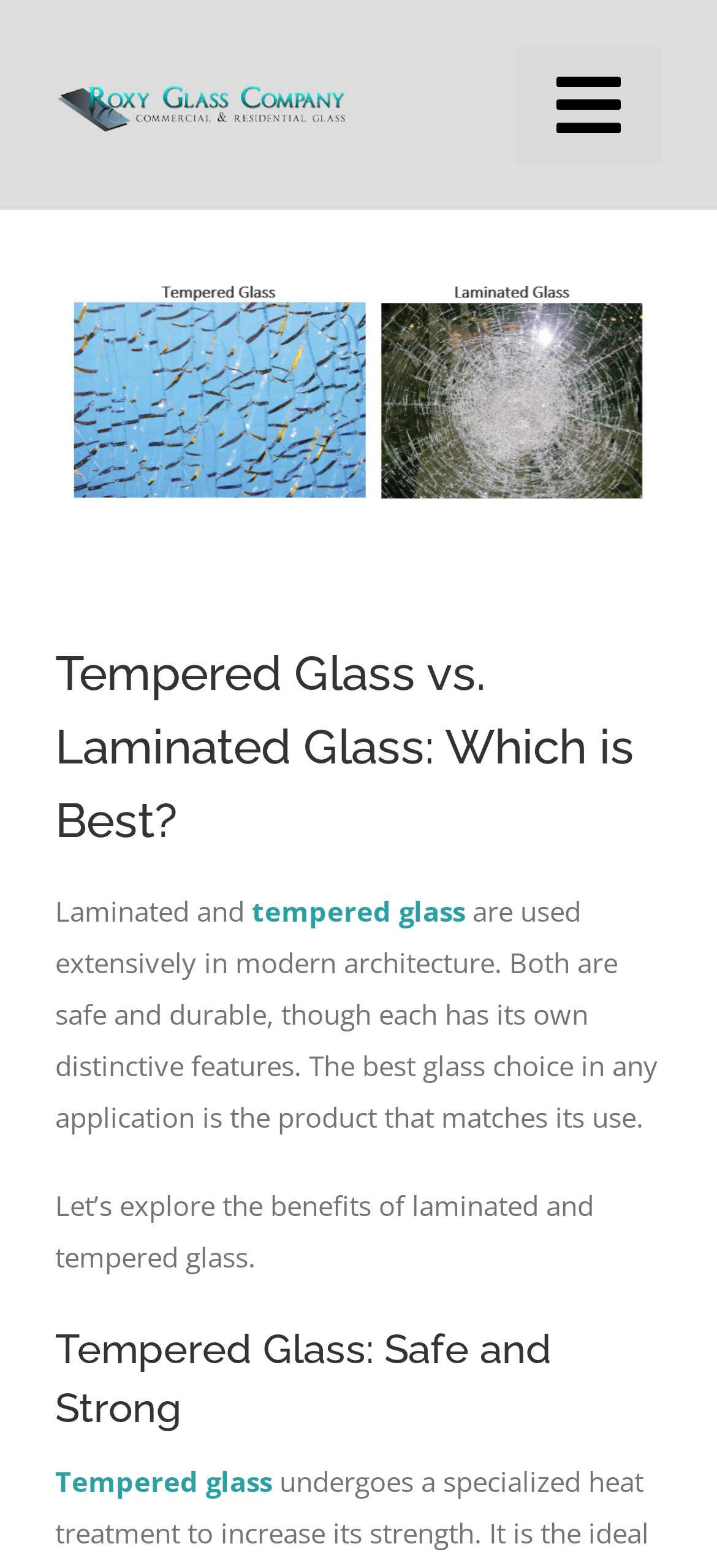Using a single word or phrase, answer the following question: 
What is the purpose of the 'Toggle Navigation' button?

To expand or collapse the navigation menu